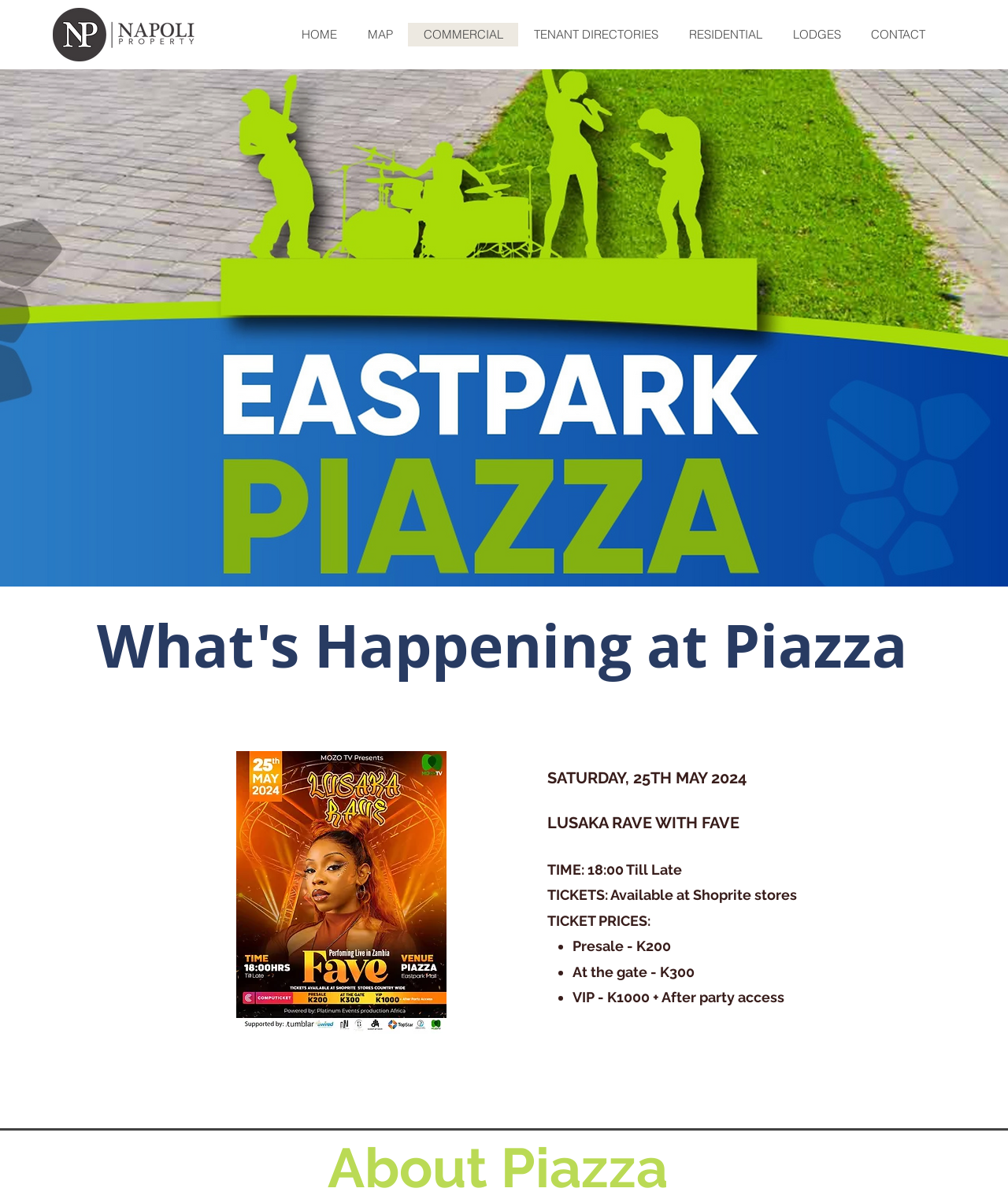Respond to the following question using a concise word or phrase: 
What is the name of the event on May 25th, 2024?

LUSAKA RAVE WITH FAVE